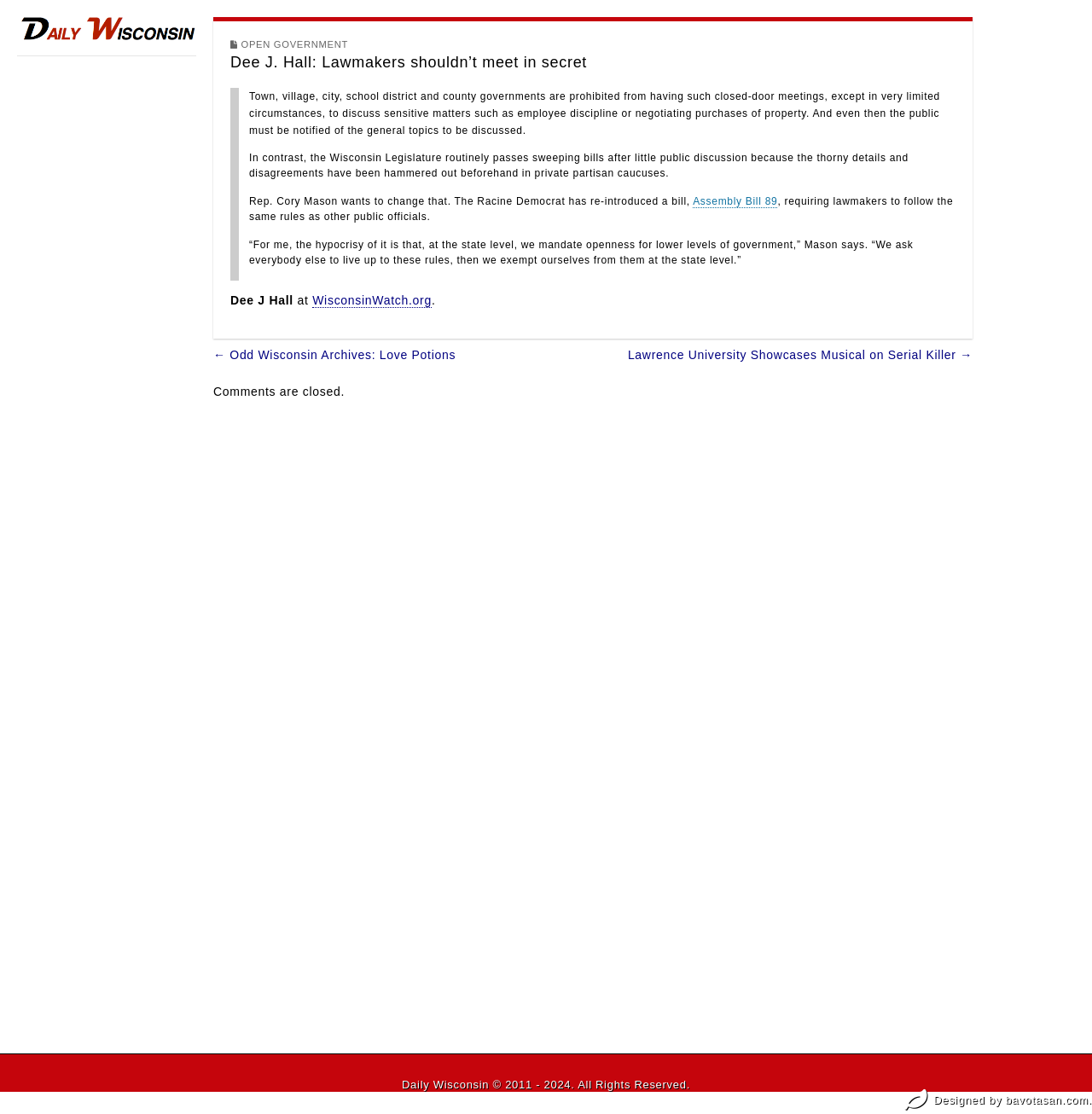Provide the bounding box coordinates in the format (top-left x, top-left y, bottom-right x, bottom-right y). All values are floating point numbers between 0 and 1. Determine the bounding box coordinate of the UI element described as: Open Government

[0.221, 0.035, 0.319, 0.044]